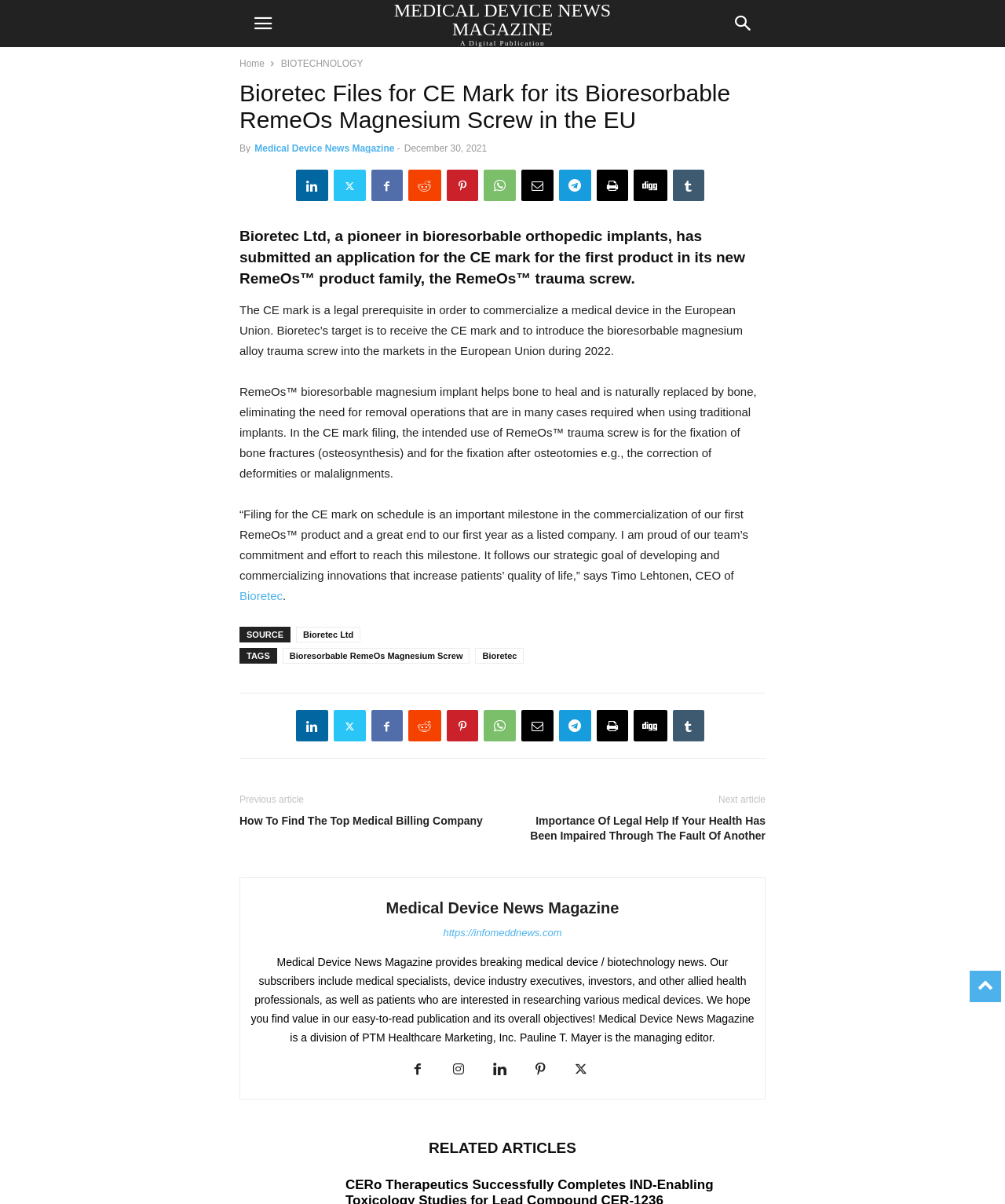Find the bounding box coordinates of the area that needs to be clicked in order to achieve the following instruction: "Click on the search button". The coordinates should be specified as four float numbers between 0 and 1, i.e., [left, top, right, bottom].

[0.716, 0.0, 0.764, 0.039]